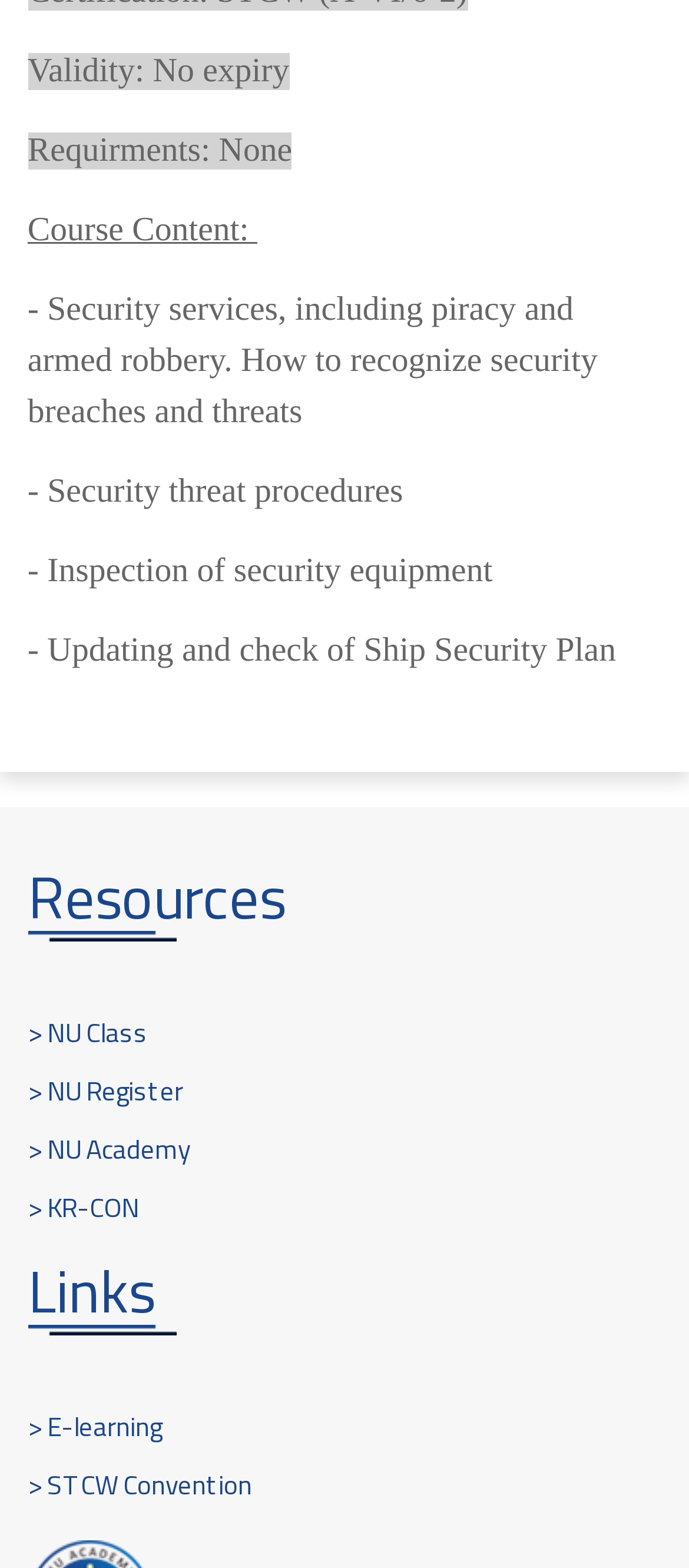What is the validity of this course?
Refer to the image and answer the question using a single word or phrase.

No expiry